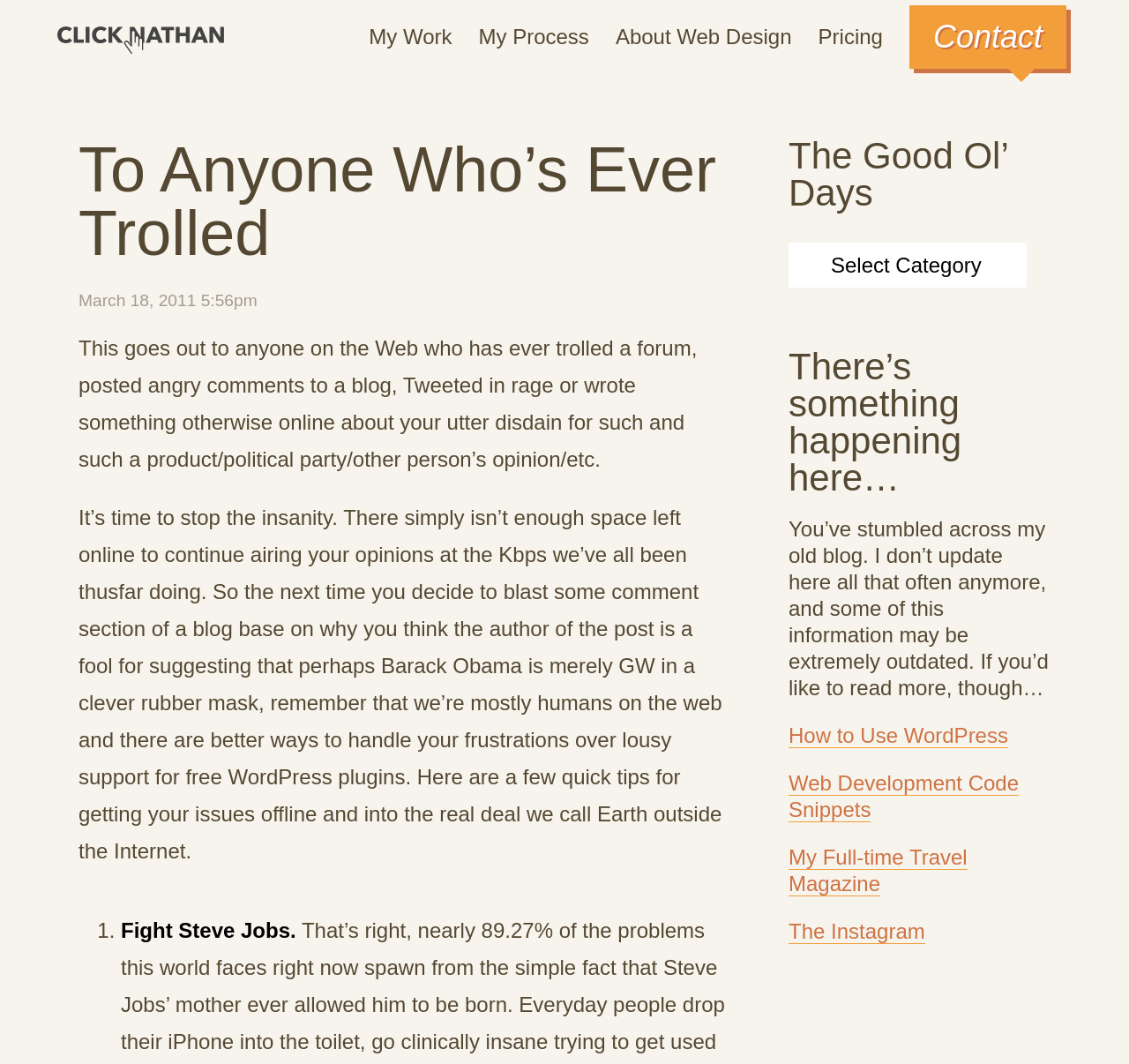What is the main topic of discussion in this article?
Please use the image to provide a one-word or short phrase answer.

Online behavior